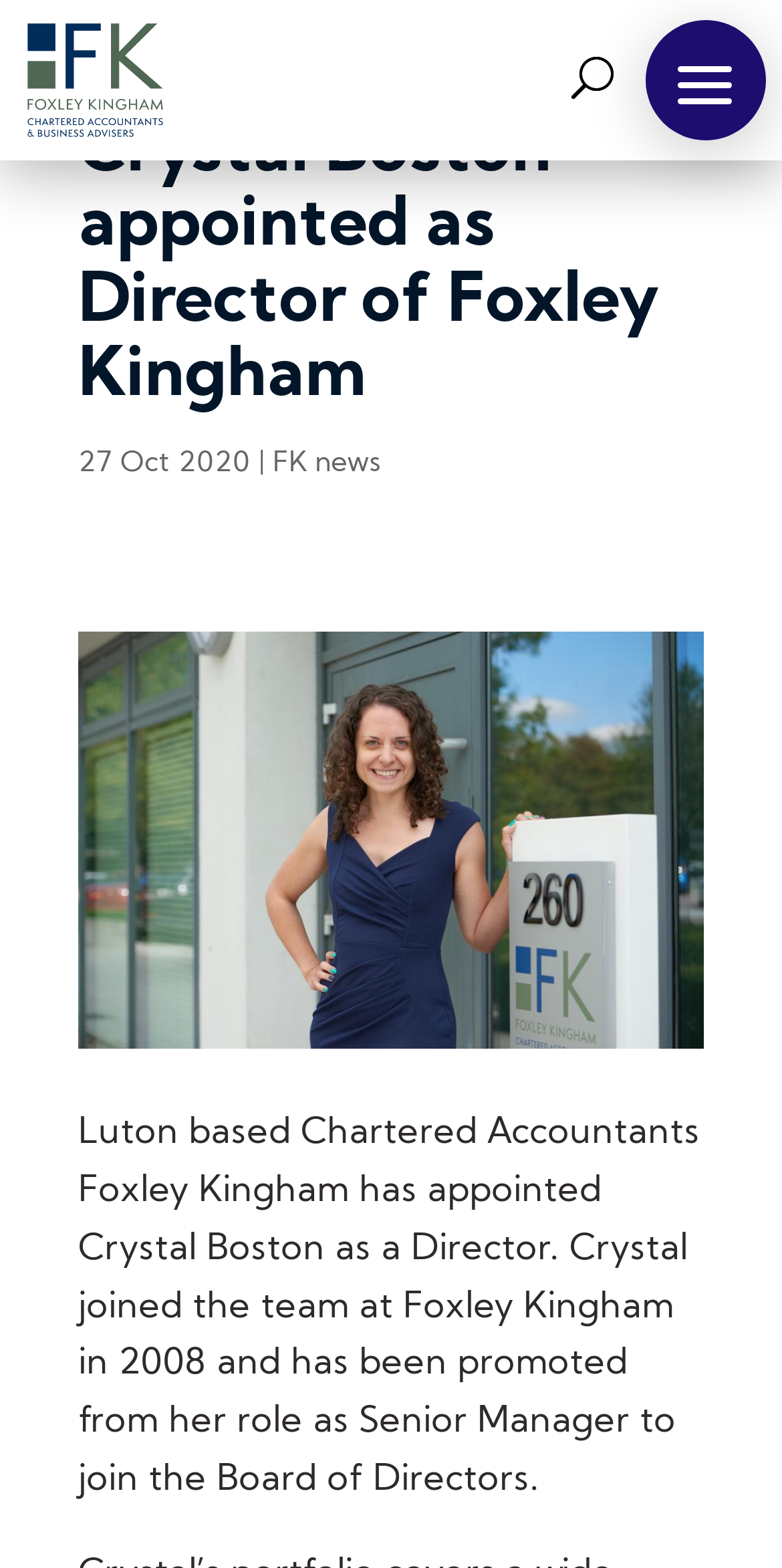Bounding box coordinates should be in the format (top-left x, top-left y, bottom-right x, bottom-right y) and all values should be floating point numbers between 0 and 1. Determine the bounding box coordinate for the UI element described as: FK news

[0.349, 0.286, 0.487, 0.305]